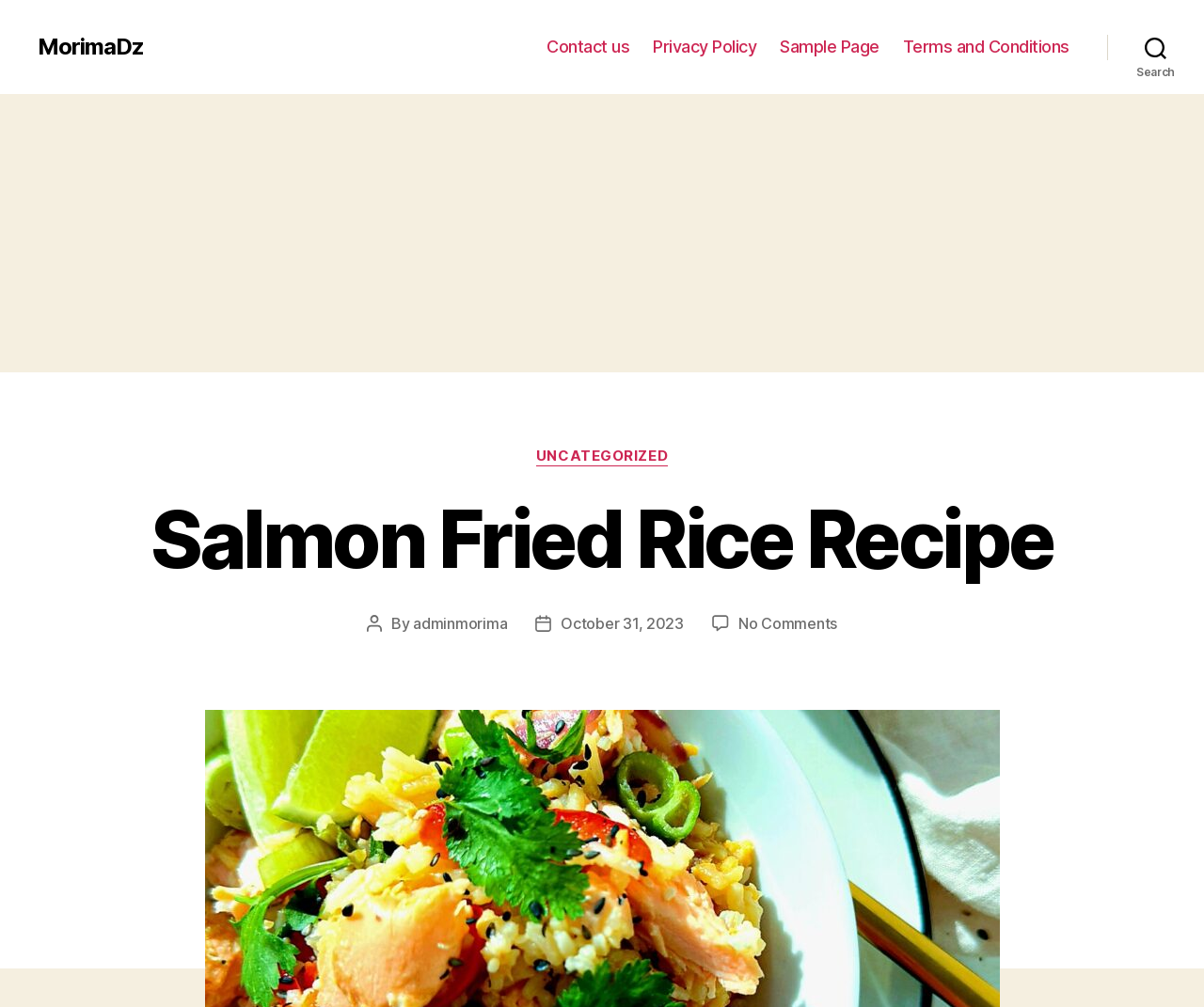Please find and generate the text of the main heading on the webpage.

Salmon Fried Rice Recipe